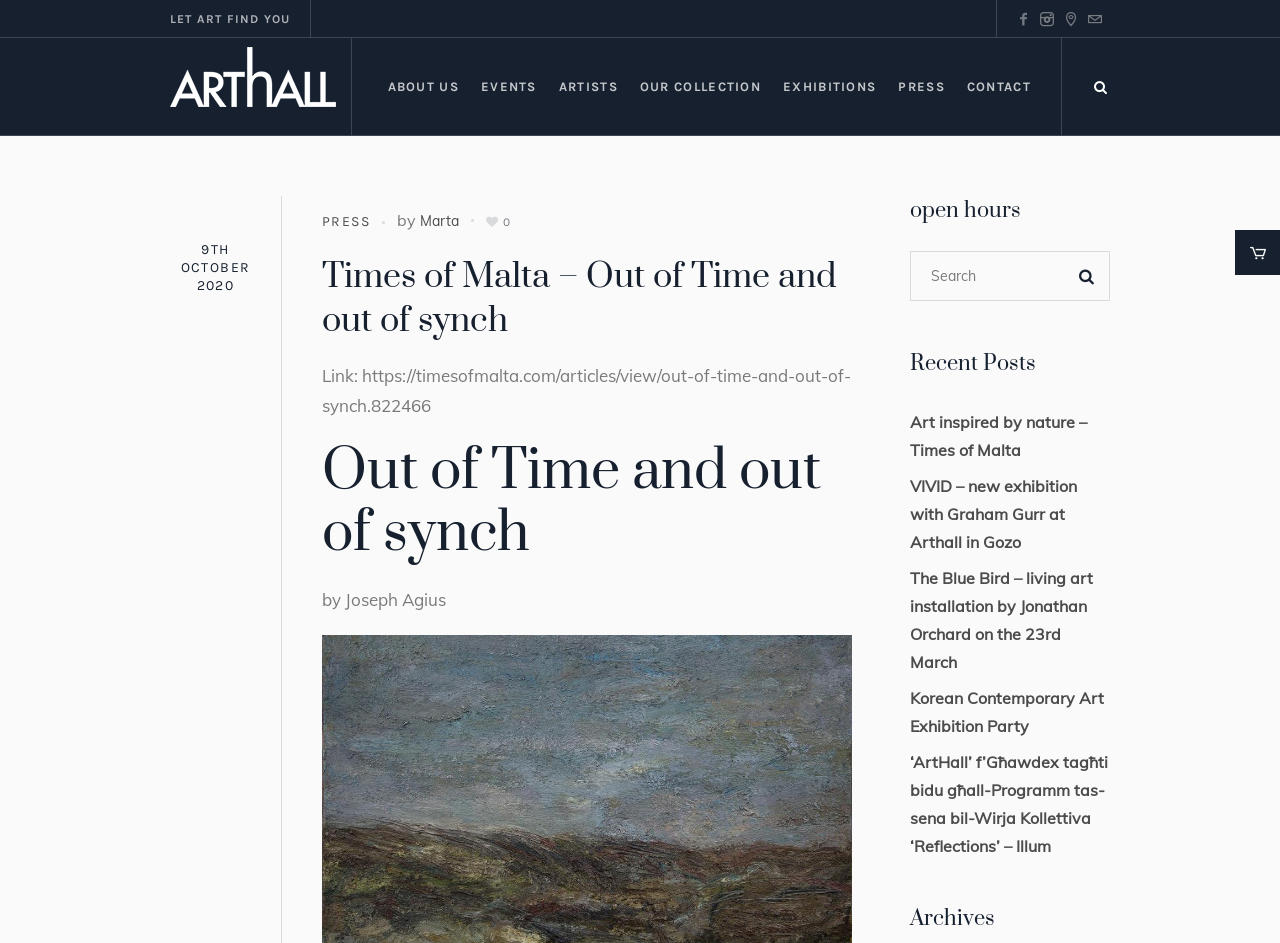Pinpoint the bounding box coordinates of the element that must be clicked to accomplish the following instruction: "Check the open hours". The coordinates should be in the format of four float numbers between 0 and 1, i.e., [left, top, right, bottom].

[0.711, 0.208, 0.867, 0.24]